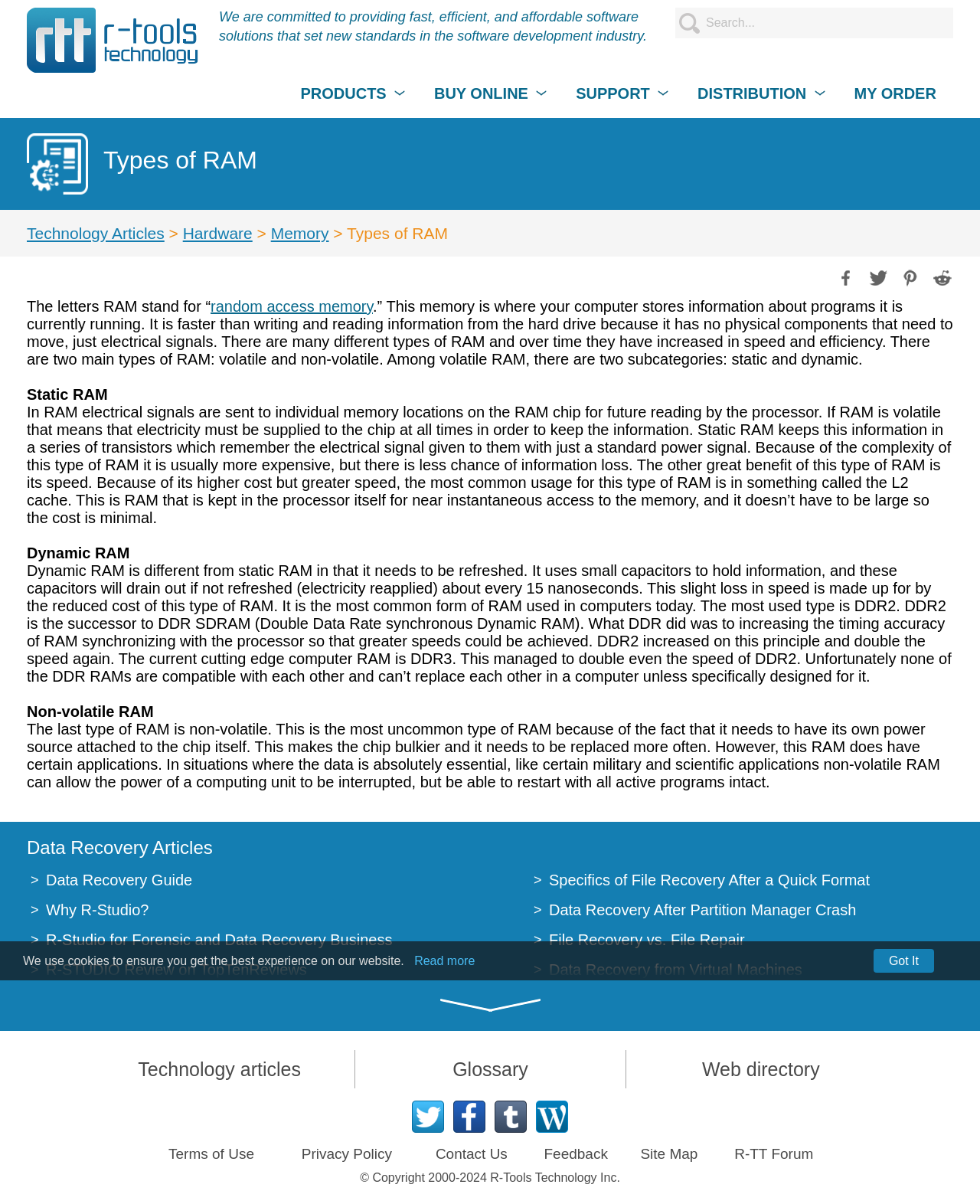Determine the bounding box coordinates of the area to click in order to meet this instruction: "Click on 'MY ORDER'".

[0.871, 0.071, 0.955, 0.085]